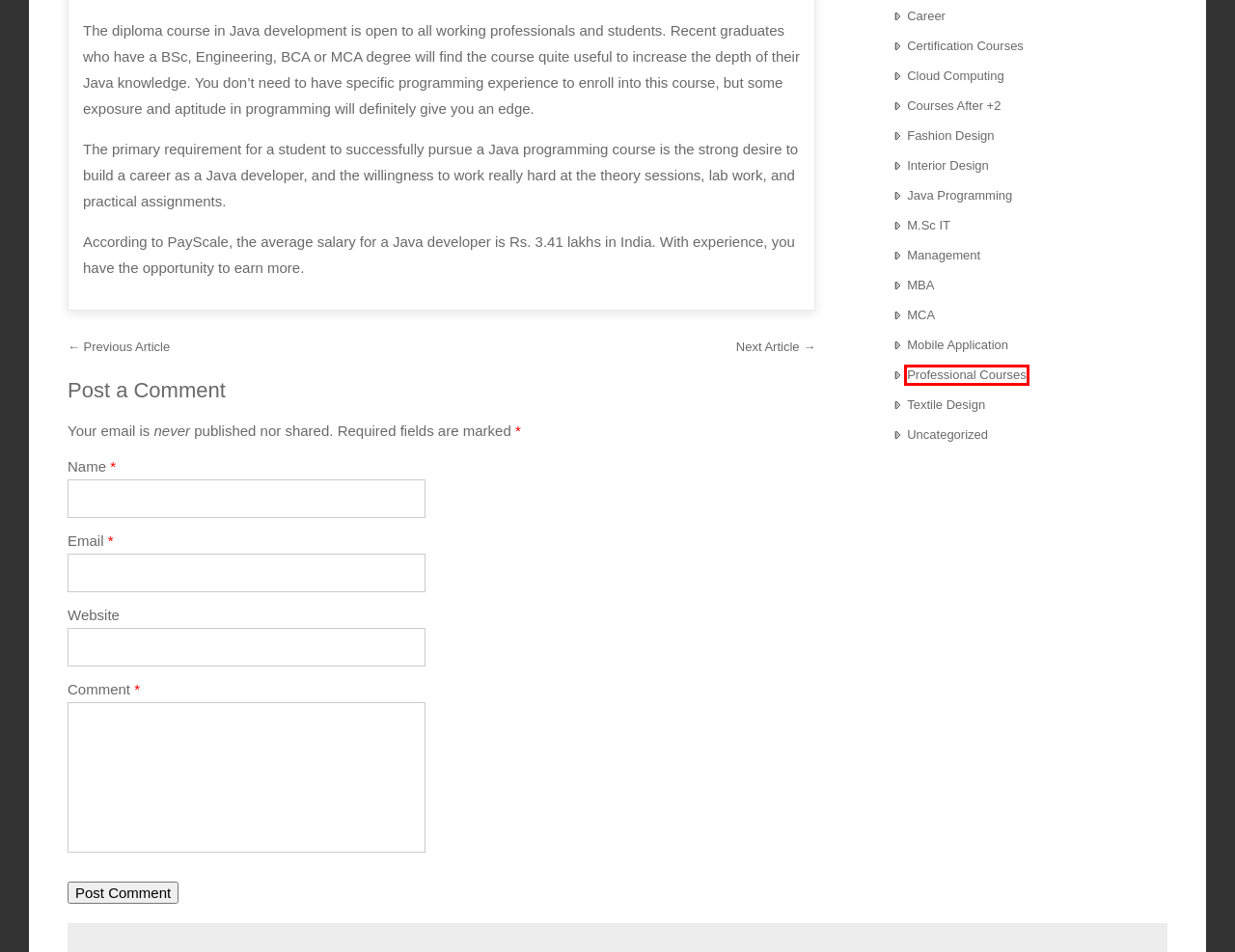Examine the screenshot of the webpage, which includes a red bounding box around an element. Choose the best matching webpage description for the page that will be displayed after clicking the element inside the red bounding box. Here are the candidates:
A. MBA Archives - Professional Courses
B. Cloud Computing Archives - Professional Courses
C. Professional Courses Archives - Professional Courses
D. Courses After +2 Archives - Professional Courses
E. Interior Design Archives - Professional Courses
F. Fashion Design Archives - Professional Courses
G. Uncategorized Archives - Professional Courses
H. Tips for Best Specialisation in MBA - Professional Courses

C